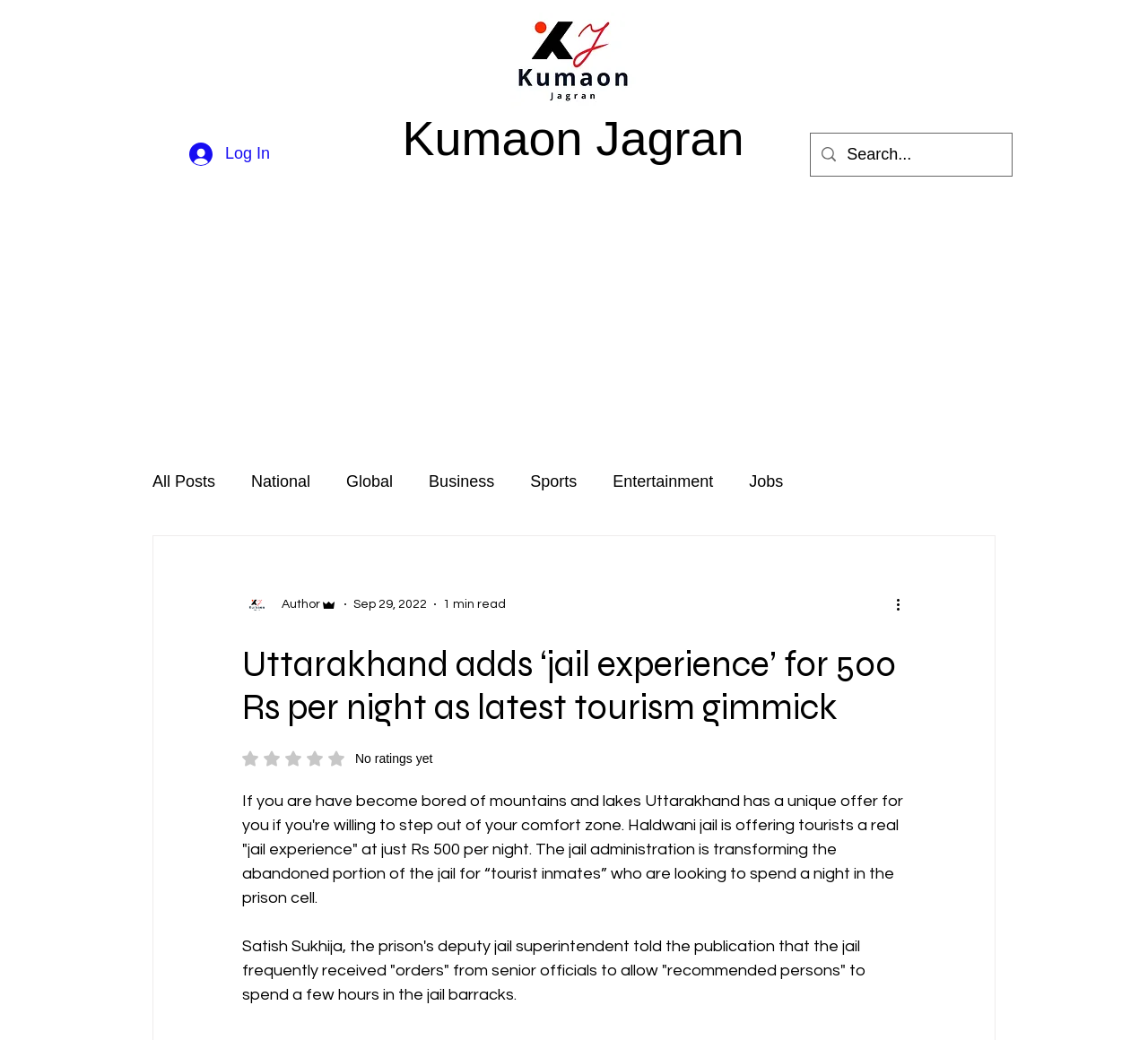Determine the bounding box coordinates of the clickable element to achieve the following action: 'Click the Log In button'. Provide the coordinates as four float values between 0 and 1, formatted as [left, top, right, bottom].

[0.154, 0.13, 0.246, 0.167]